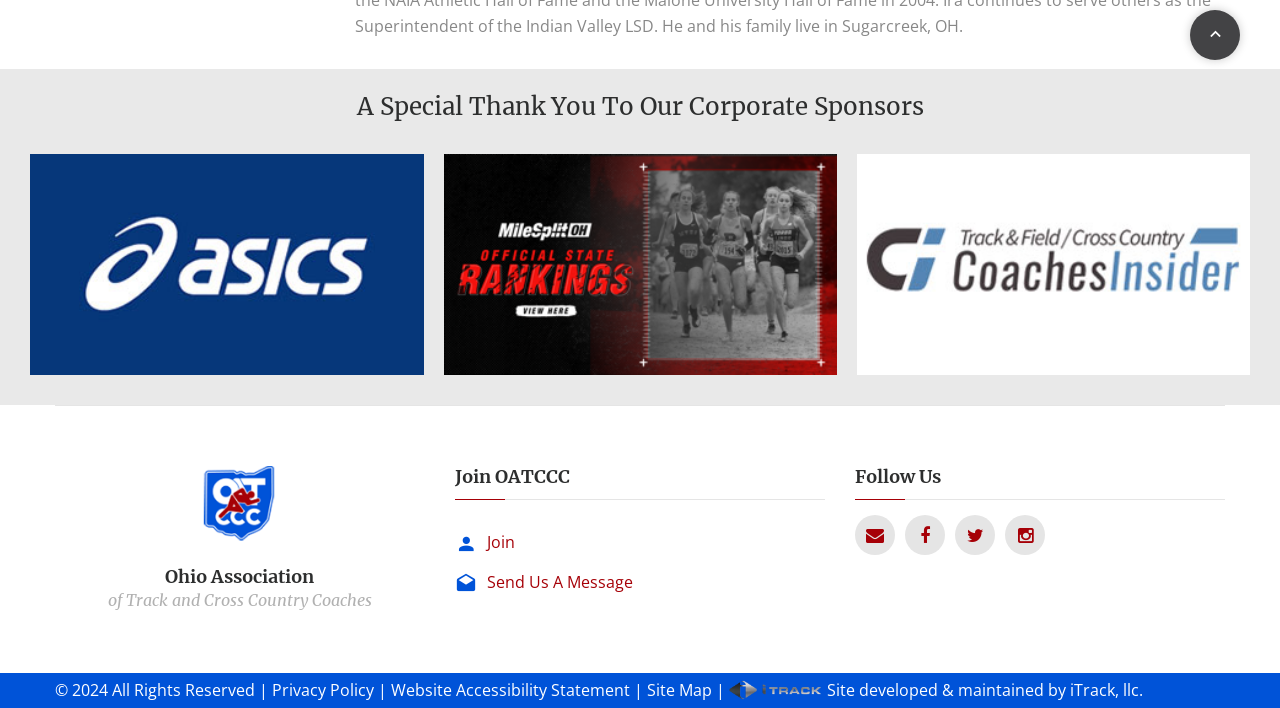Find the bounding box coordinates for the area that should be clicked to accomplish the instruction: "Go to top of page".

[0.93, 0.014, 0.969, 0.085]